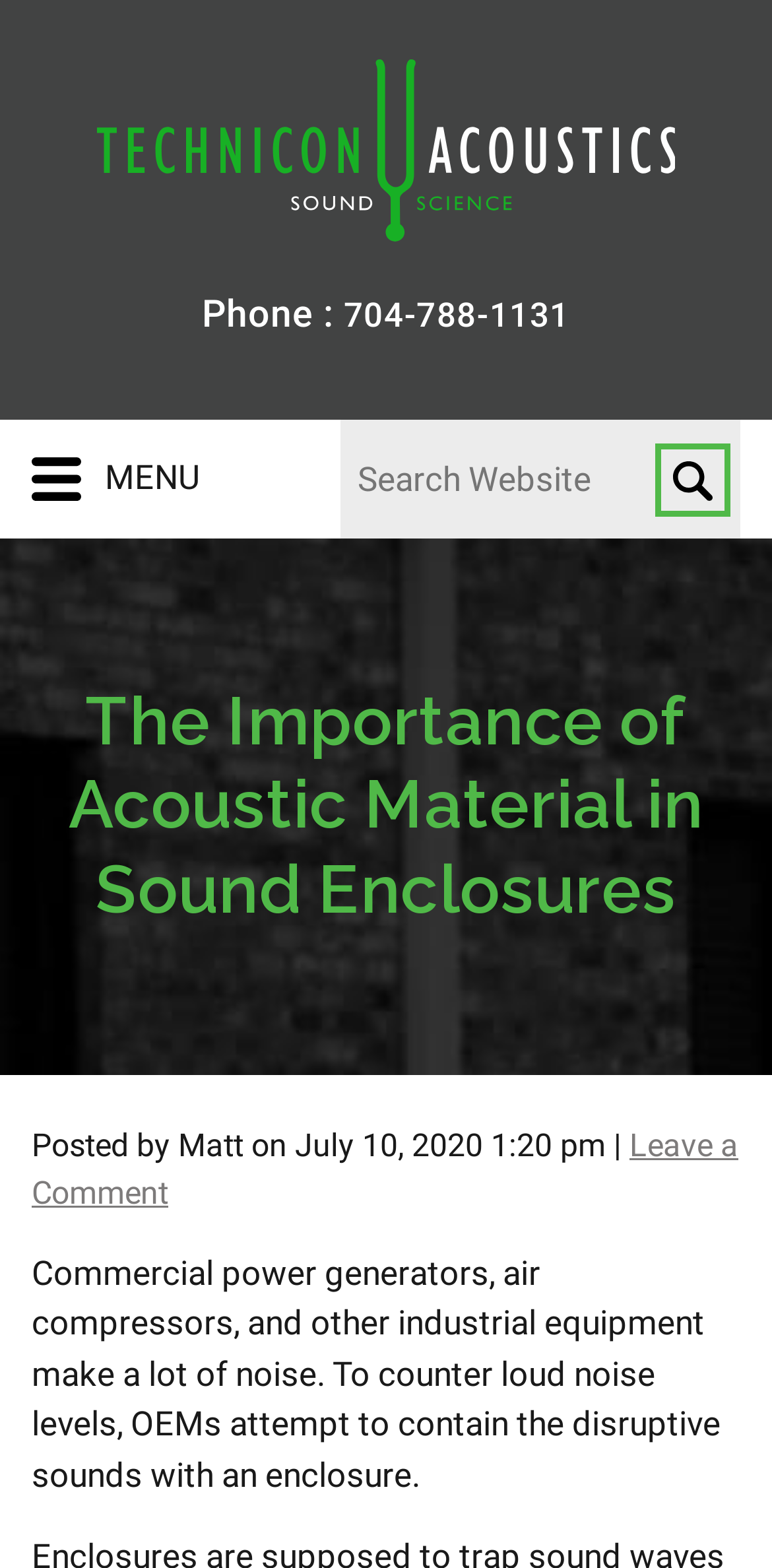From the element description: "parent_node: Phone : 704-788-1131", extract the bounding box coordinates of the UI element. The coordinates should be expressed as four float numbers between 0 and 1, in the order [left, top, right, bottom].

[0.126, 0.038, 0.874, 0.154]